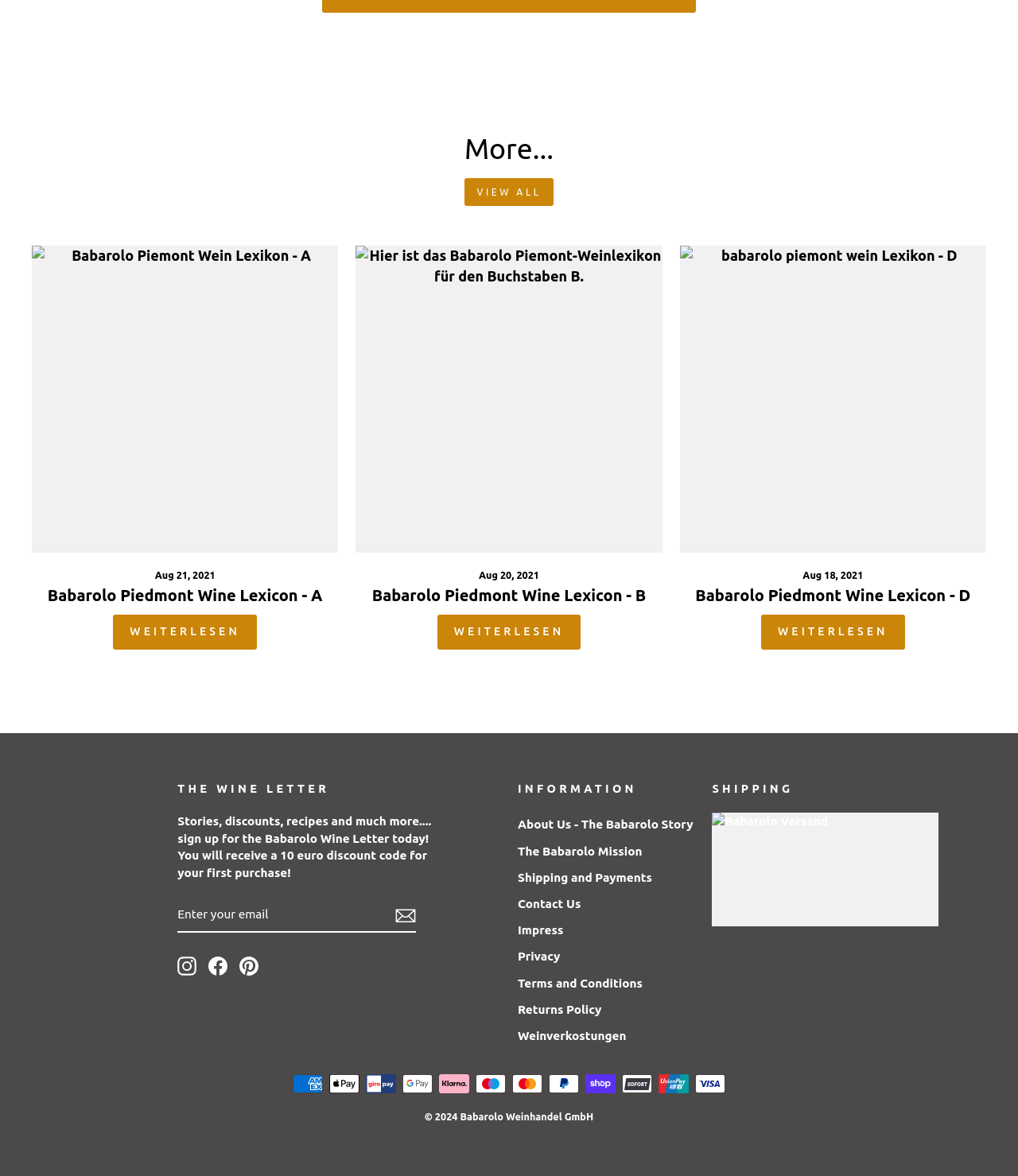Please locate the bounding box coordinates of the element's region that needs to be clicked to follow the instruction: "Subscribe to the newsletter". The bounding box coordinates should be provided as four float numbers between 0 and 1, i.e., [left, top, right, bottom].

[0.389, 0.769, 0.409, 0.787]